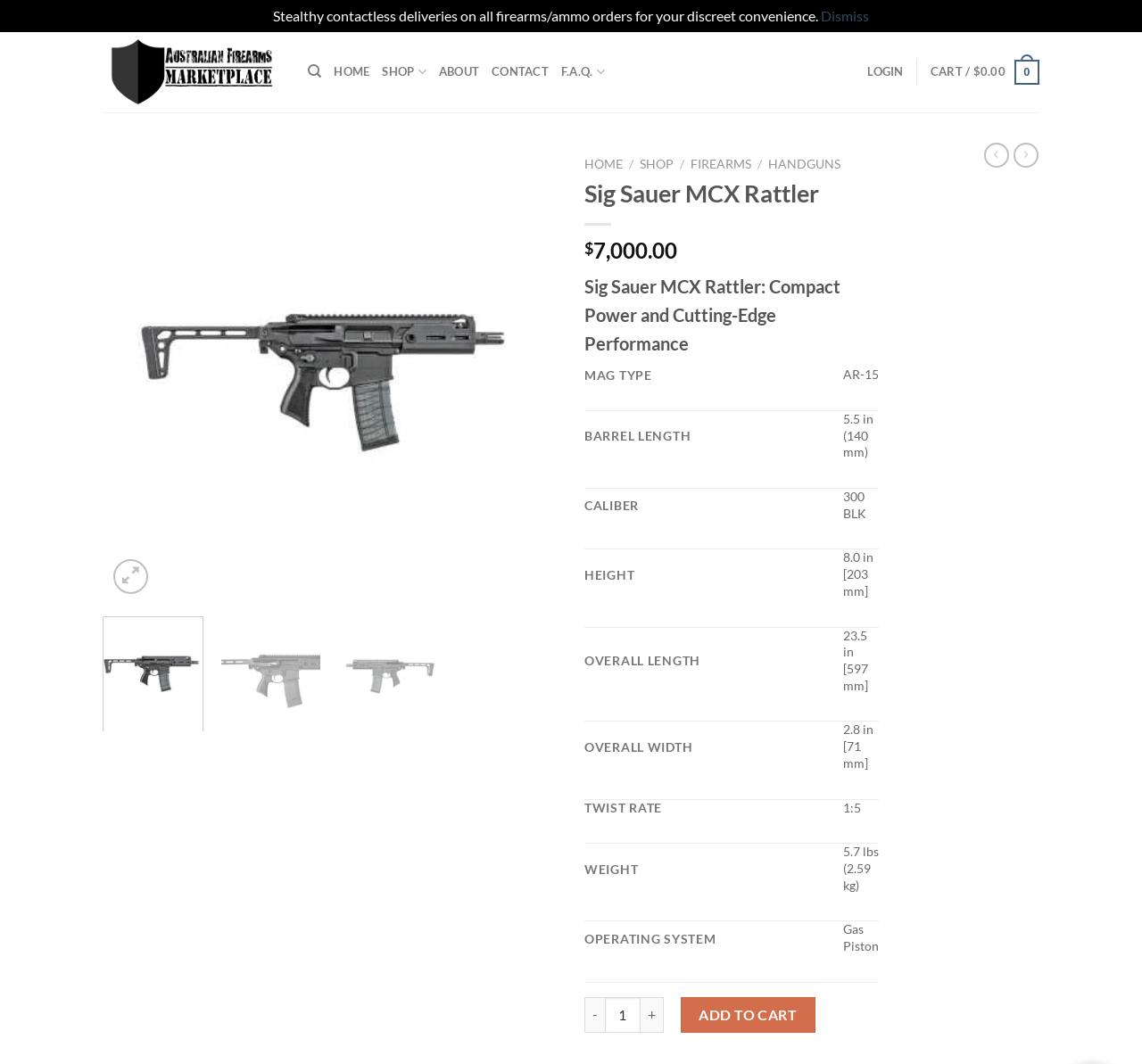Please specify the bounding box coordinates of the clickable section necessary to execute the following command: "Add to cart".

[0.596, 0.937, 0.714, 0.971]